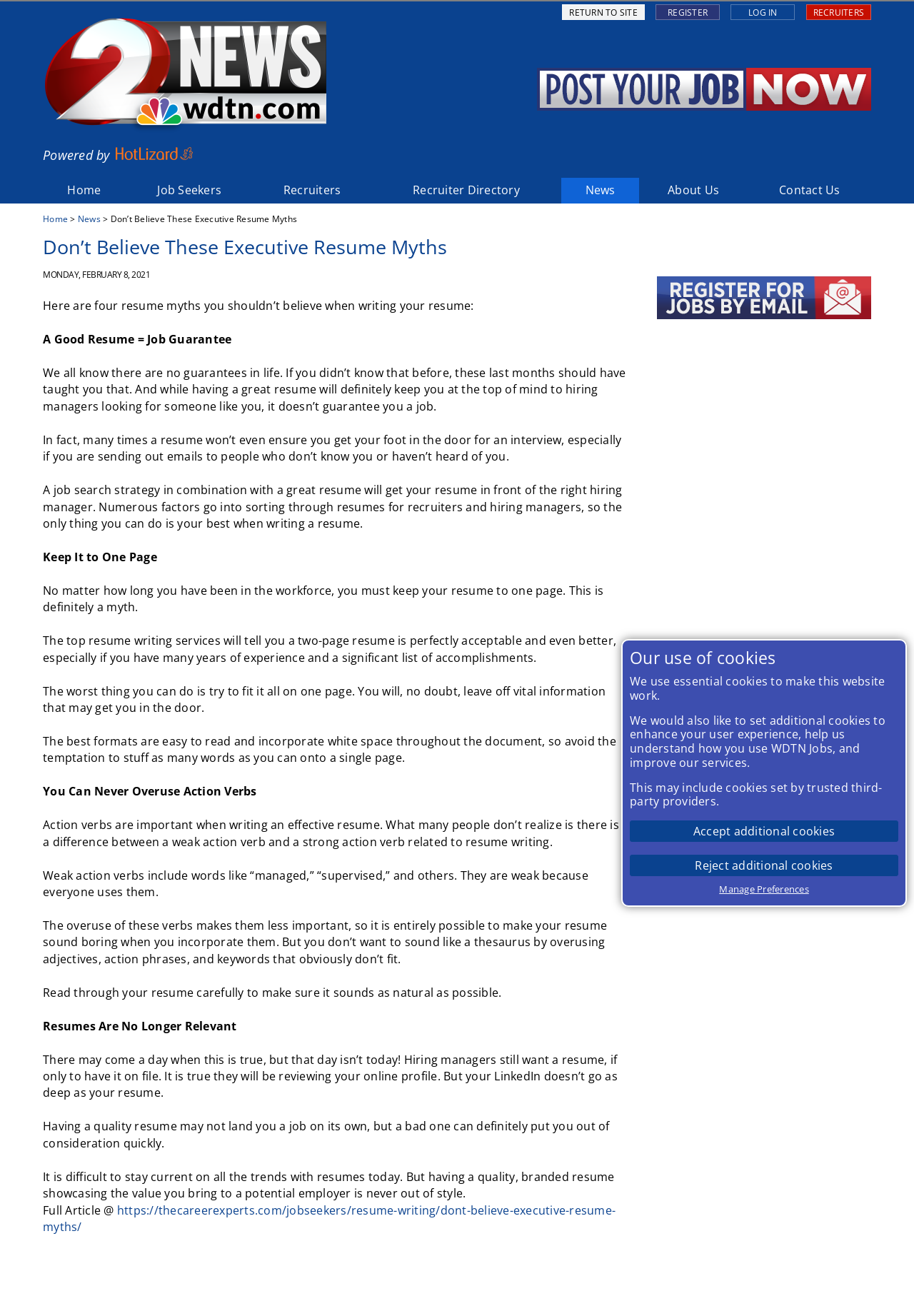What is the name of the website?
Please answer the question with a detailed and comprehensive explanation.

I determined the answer by looking at the top-left corner of the webpage, where the logo and website name 'WDTN Jobs' are located.